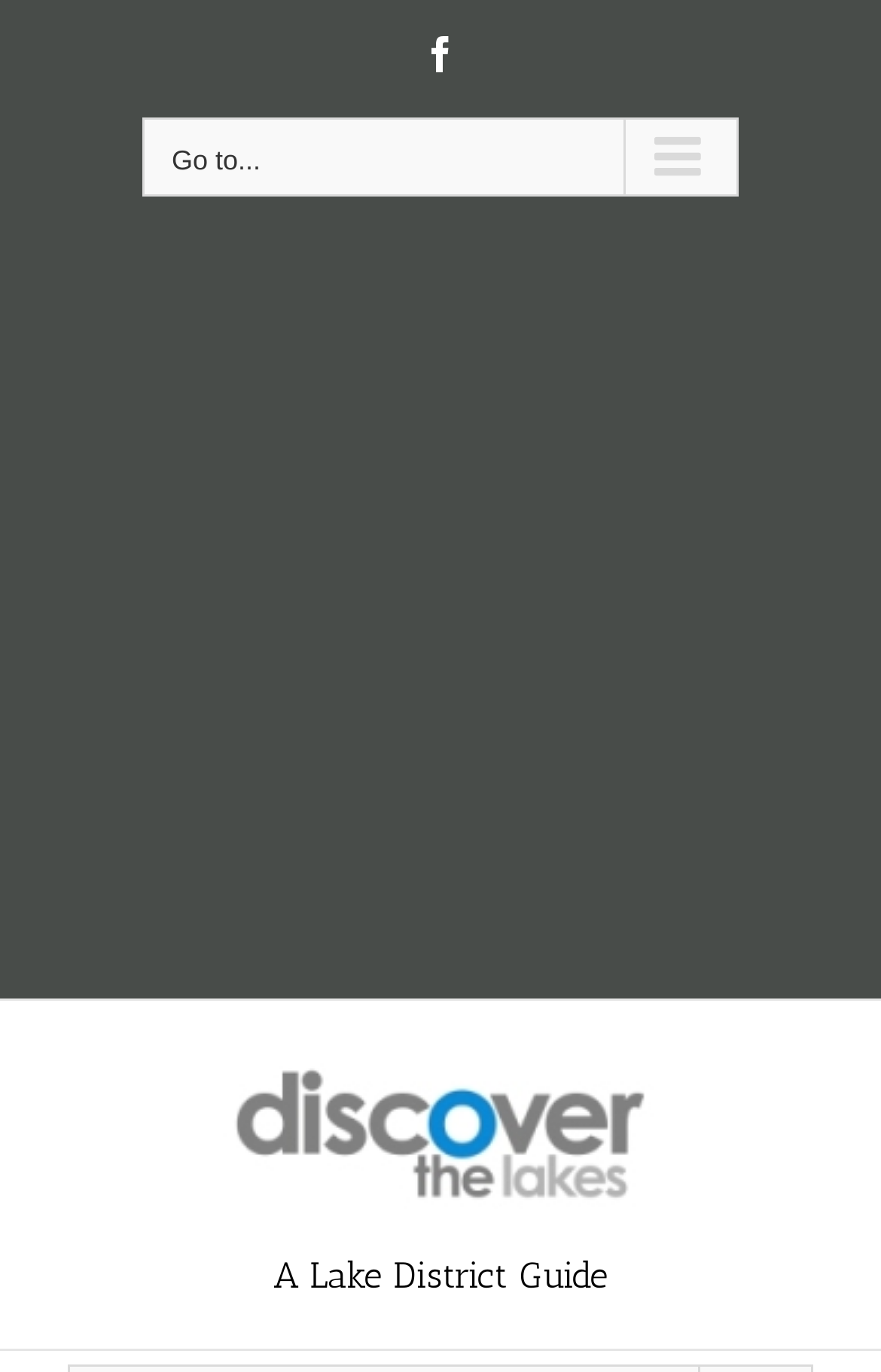Explain the webpage's layout and main content in detail.

The webpage is about Wilf's Cafe, a cafe located in the Lake District. At the top right corner, there is a Facebook link icon. Below it, there is a secondary mobile menu with a button labeled "Go to..." that expands to reveal more options. 

On the left side of the page, there is a large advertisement iframe that takes up most of the vertical space. Above the advertisement, there is a logo of "Discover The Lakes – a Lake District Guide" which is a link, accompanied by a smaller image of the same logo. 

At the very bottom of the page, there is a heading that reads "A Lake District Guide".